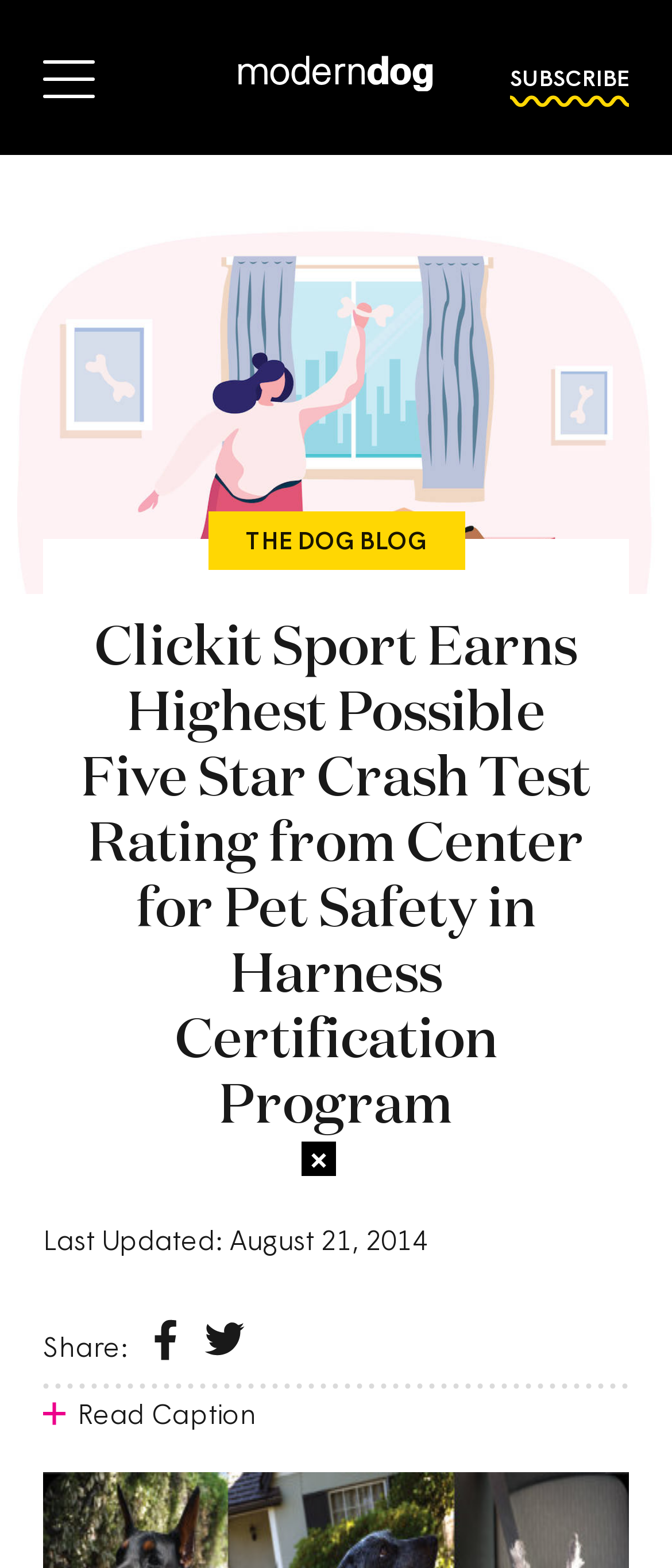Extract the main headline from the webpage and generate its text.

Clickit Sport Earns Highest Possible Five Star Crash Test Rating from Center for Pet Safety in Harness Certification Program